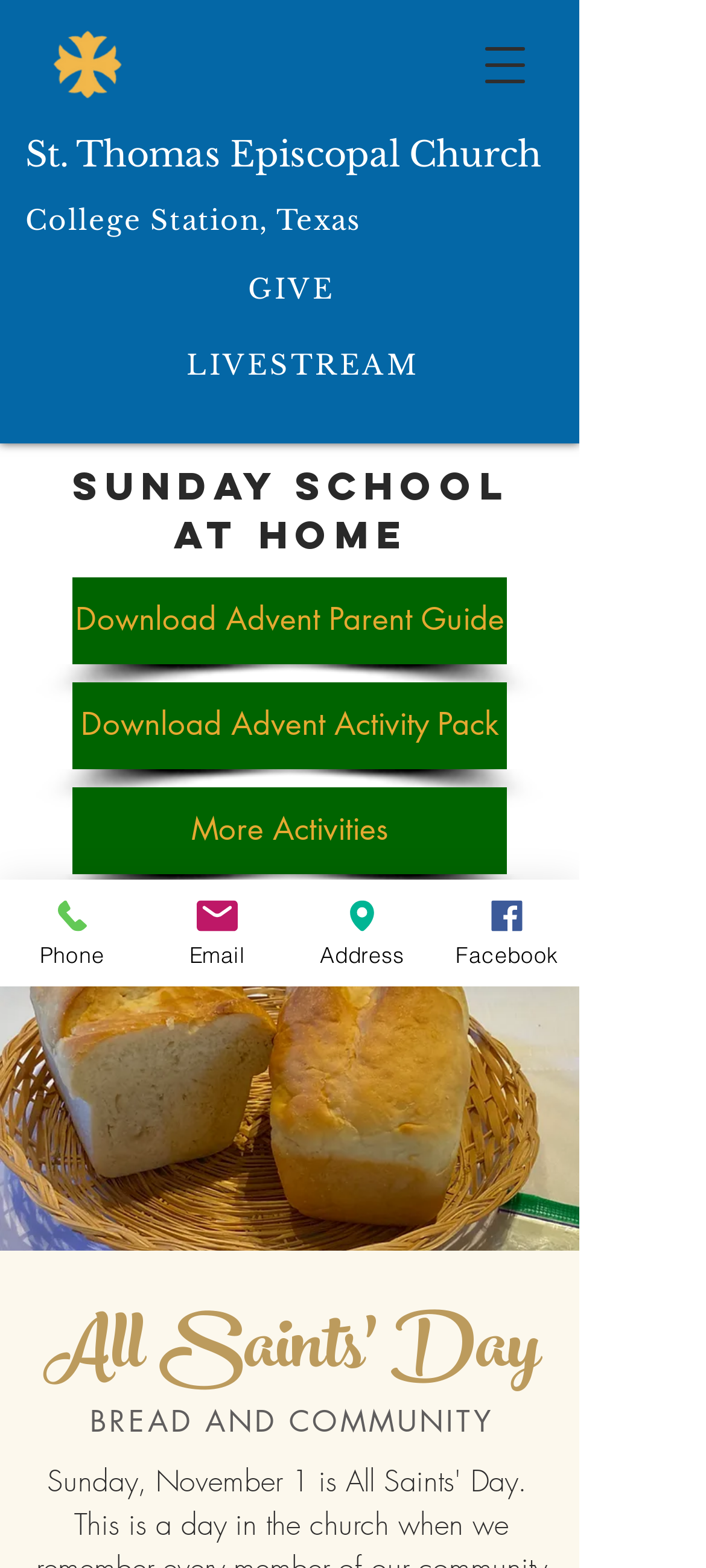Please answer the following question using a single word or phrase: 
What is the location of the church?

College Station, Texas